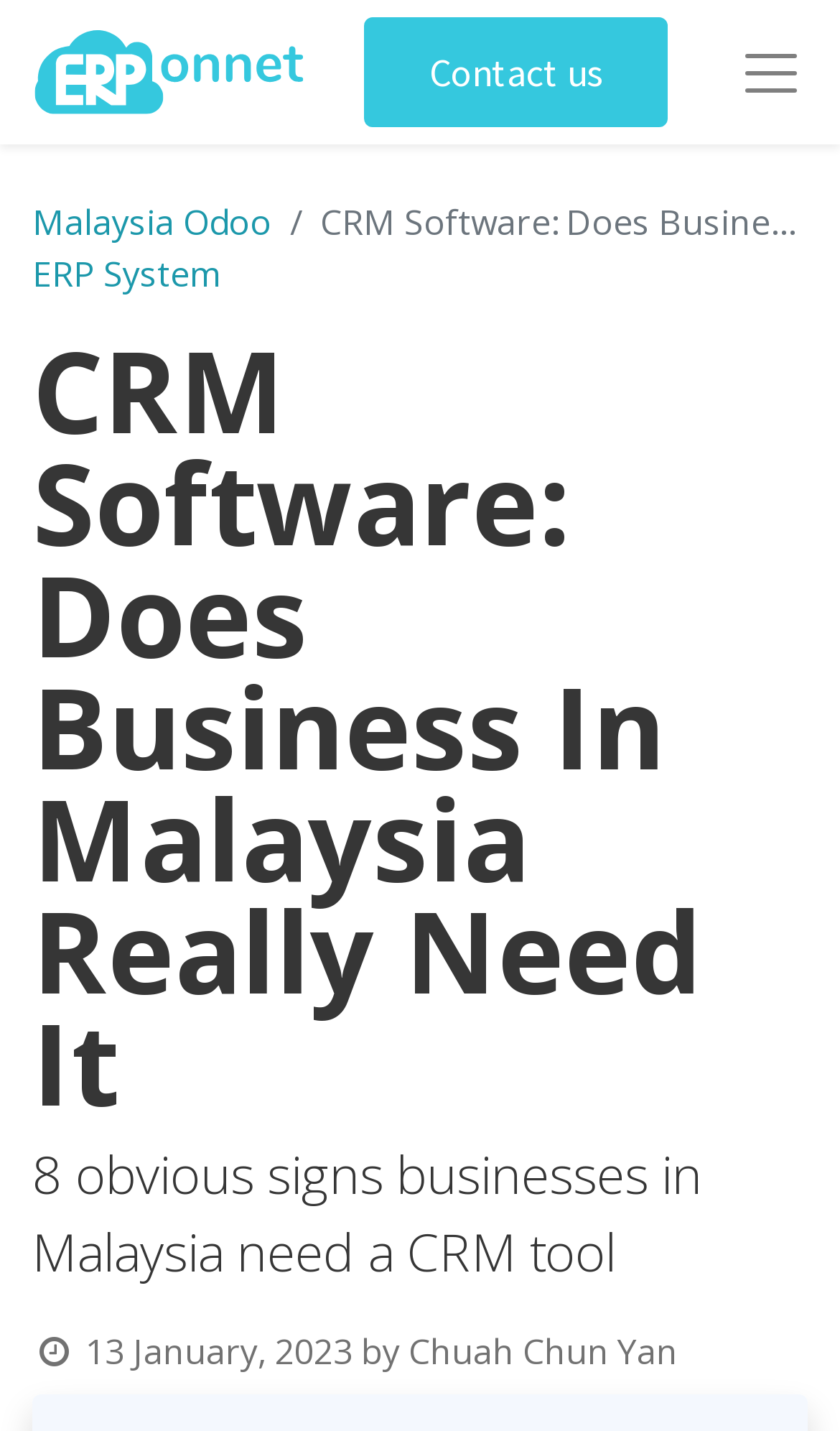Offer a detailed account of what is visible on the webpage.

The webpage appears to be a blog post or article discussing the importance of CRM software for businesses in Malaysia. At the top left corner, there is a logo of Odoo Malaysia, an ERP system for Malaysian SMEs. Next to the logo, there is a link to contact the company. On the top right corner, there is a button with no text.

Below the logo, there is a navigation breadcrumb that shows the current page's location in the website's hierarchy. The breadcrumb starts with "Malaysia Odoo ERP System". 

The main content of the webpage is headed by a title that reads "8 obvious signs businesses in Malaysia need a CRM tool". The title is positioned near the top of the page, spanning about two-thirds of the page's width. 

Below the title, there is a publication date "13 January, 2023" and the author's name "Chuah Chun Yan". The author's name is positioned to the right of the publication date.

There are also some keyboard shortcuts mentioned on the page, including "Press esc to exit full screen", which is located near the top center of the page.